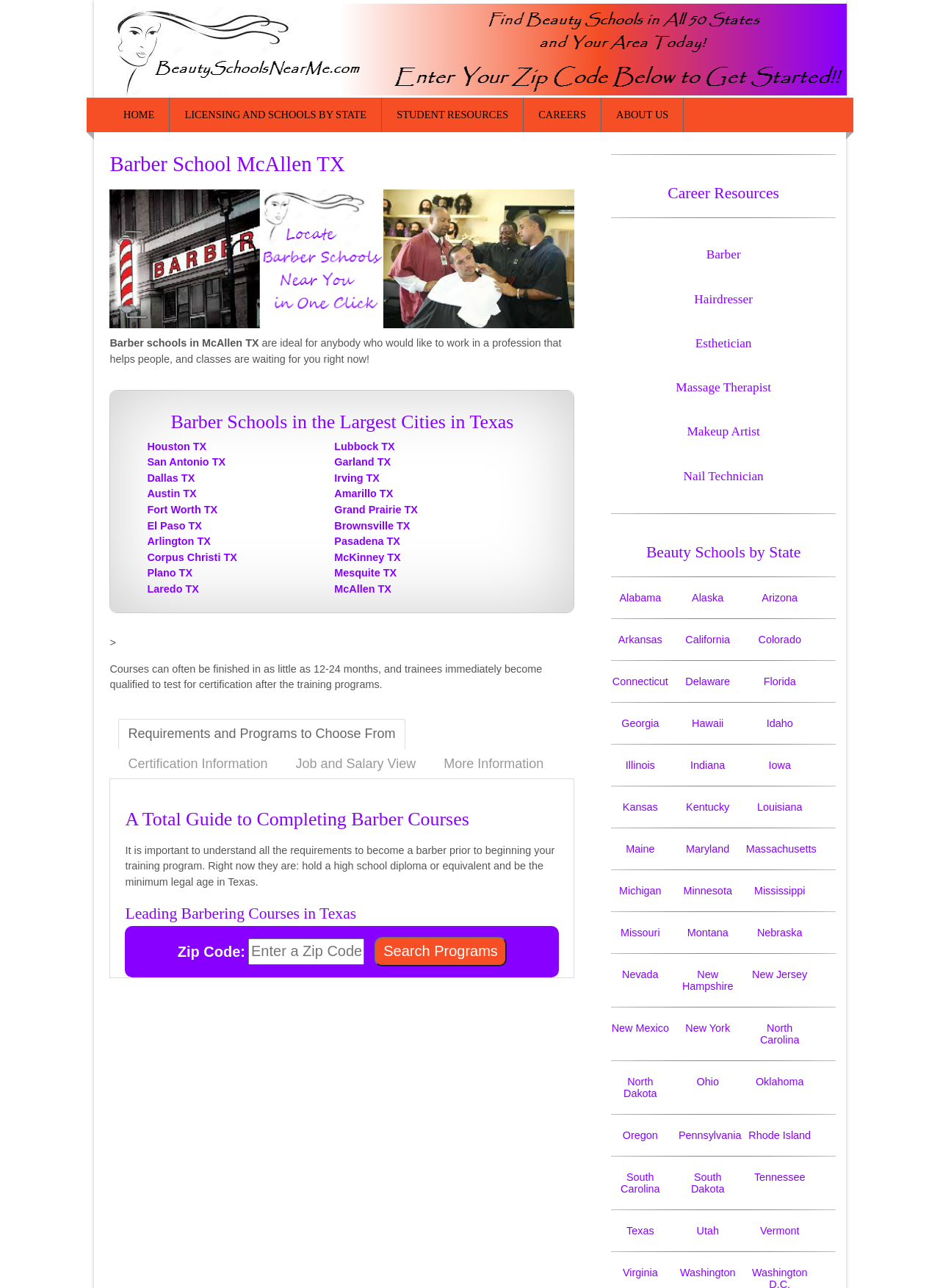Specify the bounding box coordinates of the area that needs to be clicked to achieve the following instruction: "View certification information".

[0.126, 0.582, 0.295, 0.604]